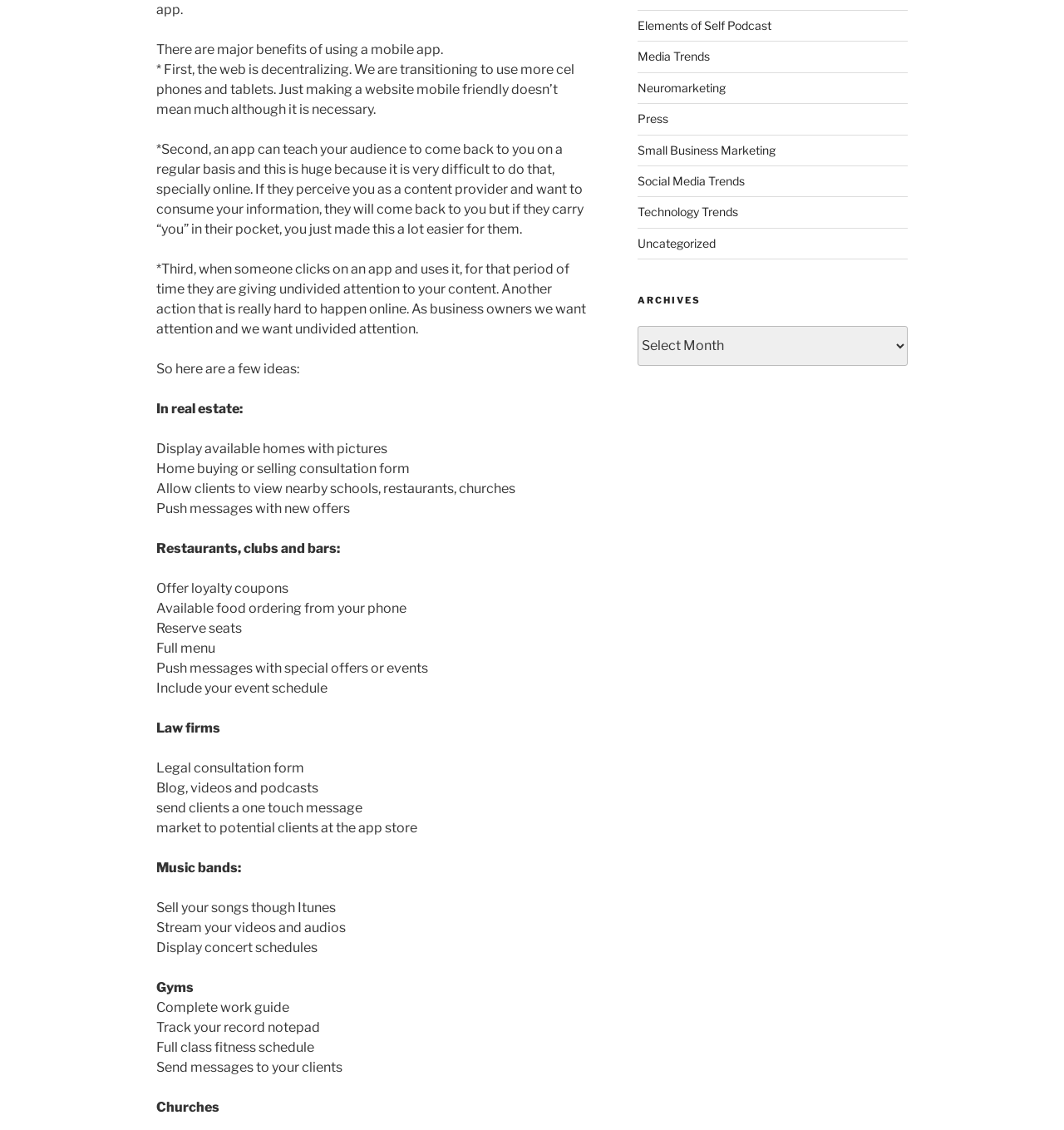Determine the bounding box of the UI element mentioned here: "Technology Trends". The coordinates must be in the format [left, top, right, bottom] with values ranging from 0 to 1.

[0.599, 0.181, 0.693, 0.194]